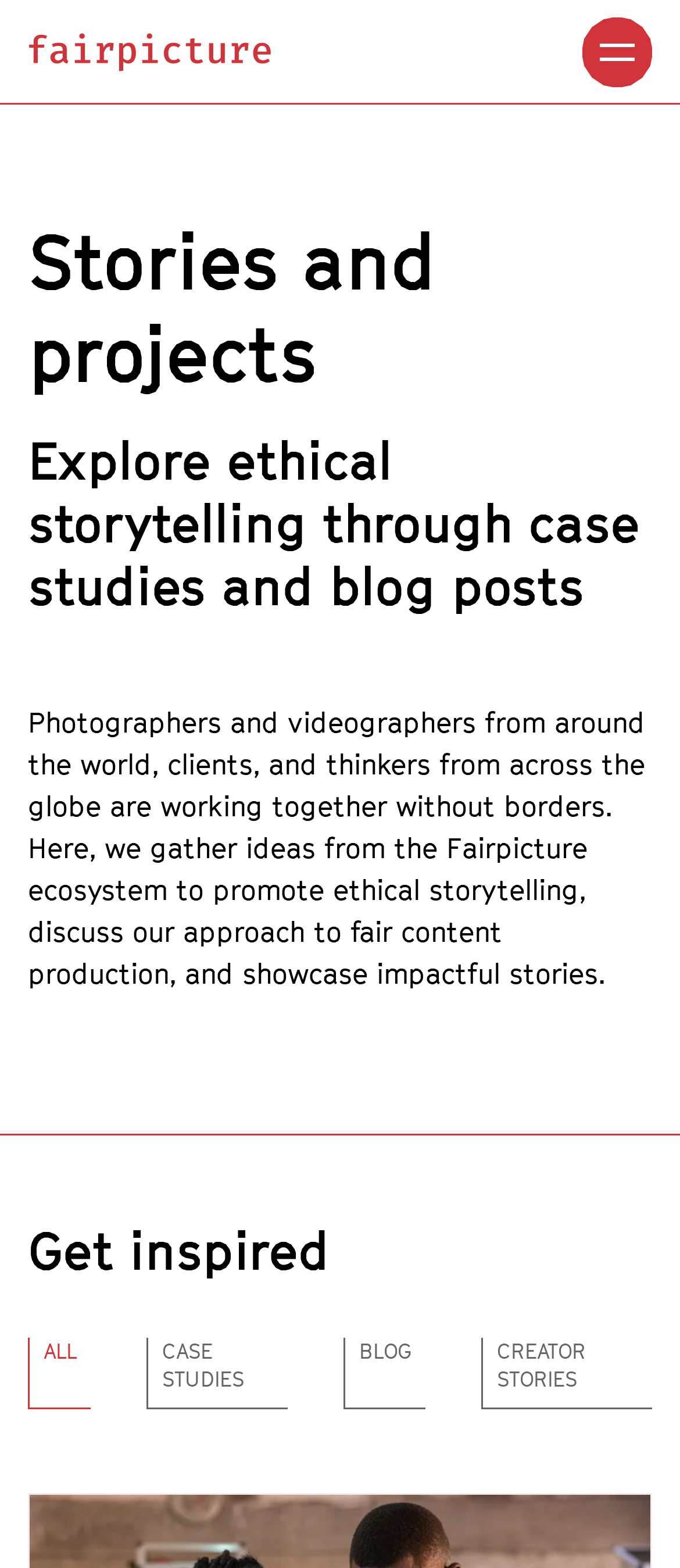Provide a brief response to the question below using one word or phrase:
What is the tone of the webpage?

Inspirational